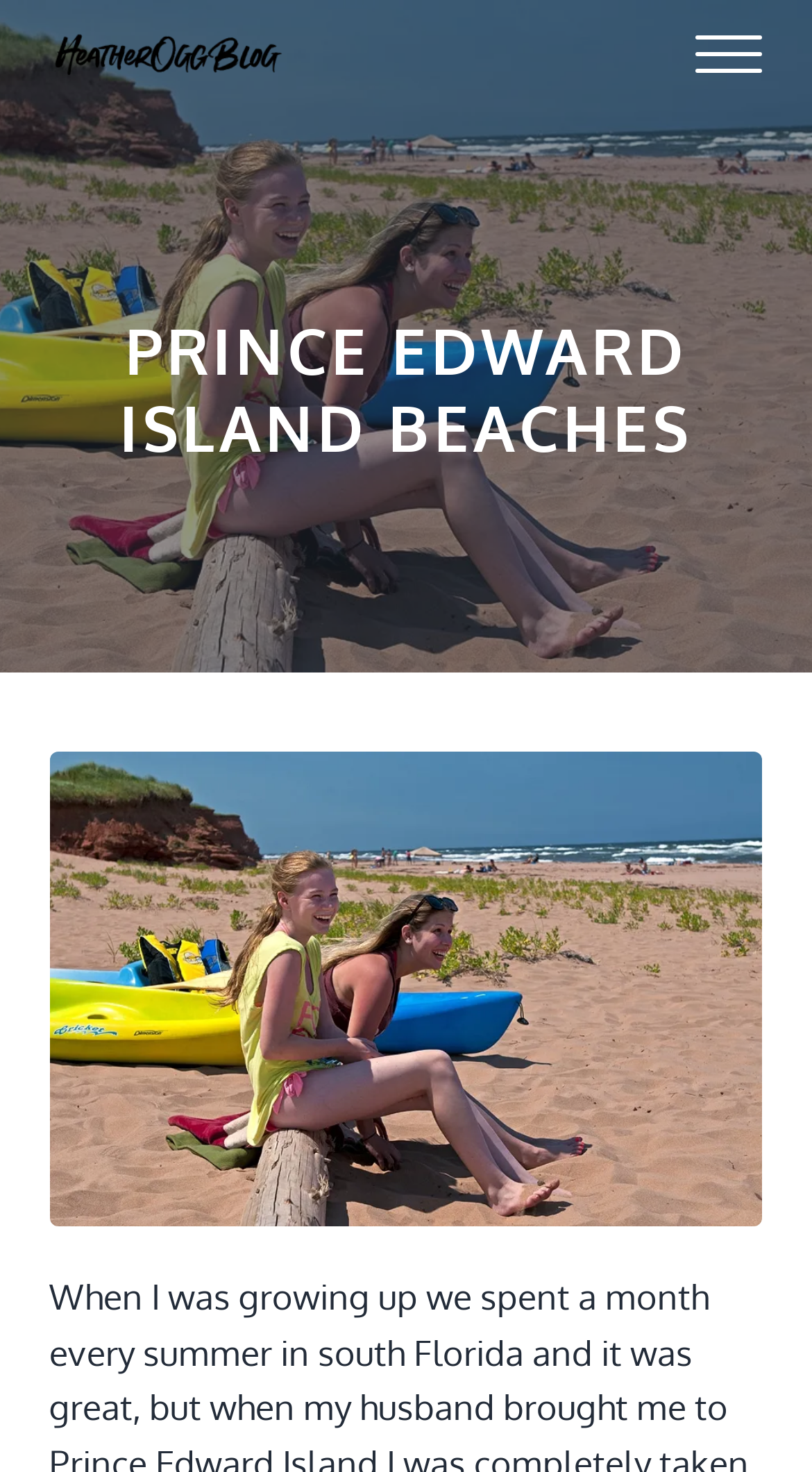Provide the bounding box coordinates of the HTML element this sentence describes: "parent_node: Heather Ogg Blog". The bounding box coordinates consist of four float numbers between 0 and 1, i.e., [left, top, right, bottom].

[0.061, 0.023, 0.369, 0.051]